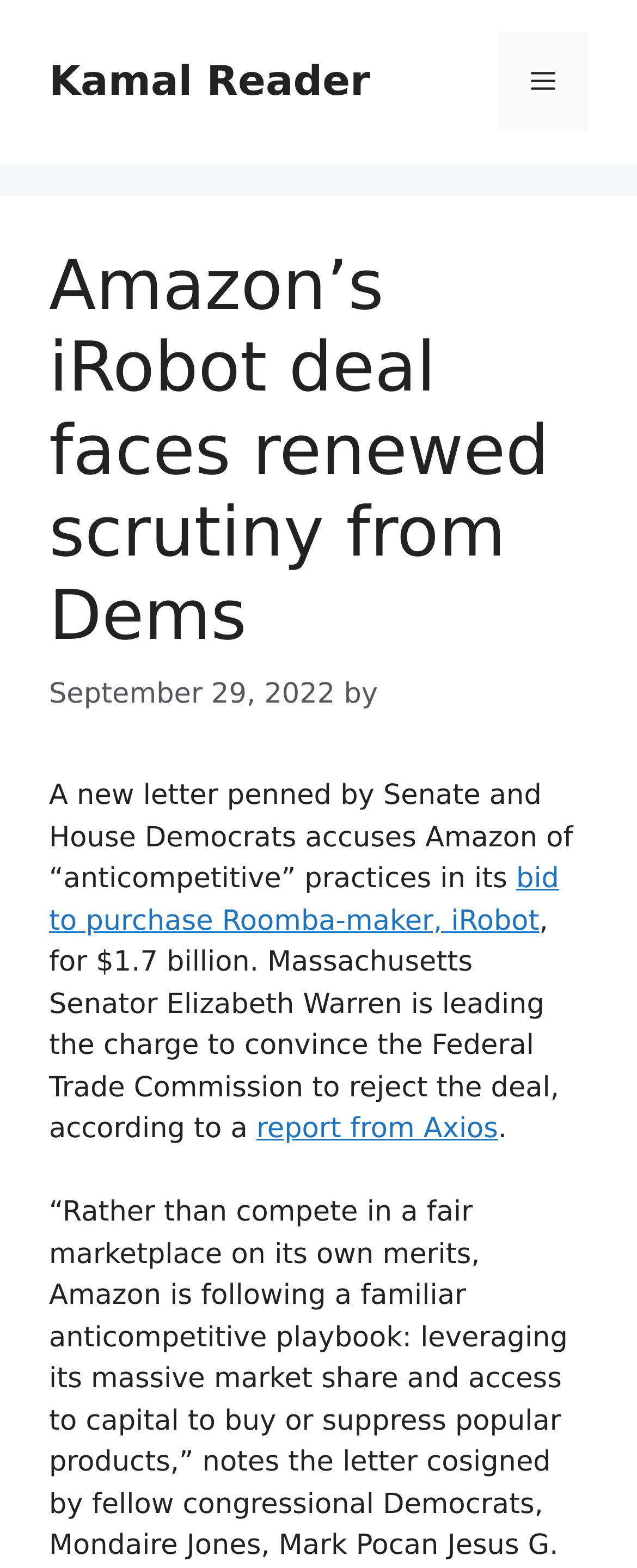Give a detailed account of the webpage's layout and content.

The webpage appears to be a news article page. At the top, there is a banner that spans the entire width of the page, containing a link to "Kamal Reader" on the left side and a navigation menu toggle button on the right side. Below the banner, there is a header section that takes up about half of the page's height. 

In the header section, there is a prominent heading that reads "Amazon’s iRobot deal faces renewed scrutiny from Dems". Directly below the heading, there is a time stamp indicating the article's publication date, "September 29, 2022". 

To the right of the time stamp, there is a brief phrase "by". The main article content starts below the header section, with a block of text that discusses Amazon's bid to purchase iRobot, a company that makes Roomba vacuum cleaners, for $1.7 billion. The text also mentions that Massachusetts Senator Elizabeth Warren is leading the opposition to the deal. 

There are two links within the article content: one to "bid to purchase Roomba-maker, iRobot" and another to a "report from Axios". The article content takes up most of the page's vertical space, with the text flowing from top to bottom.